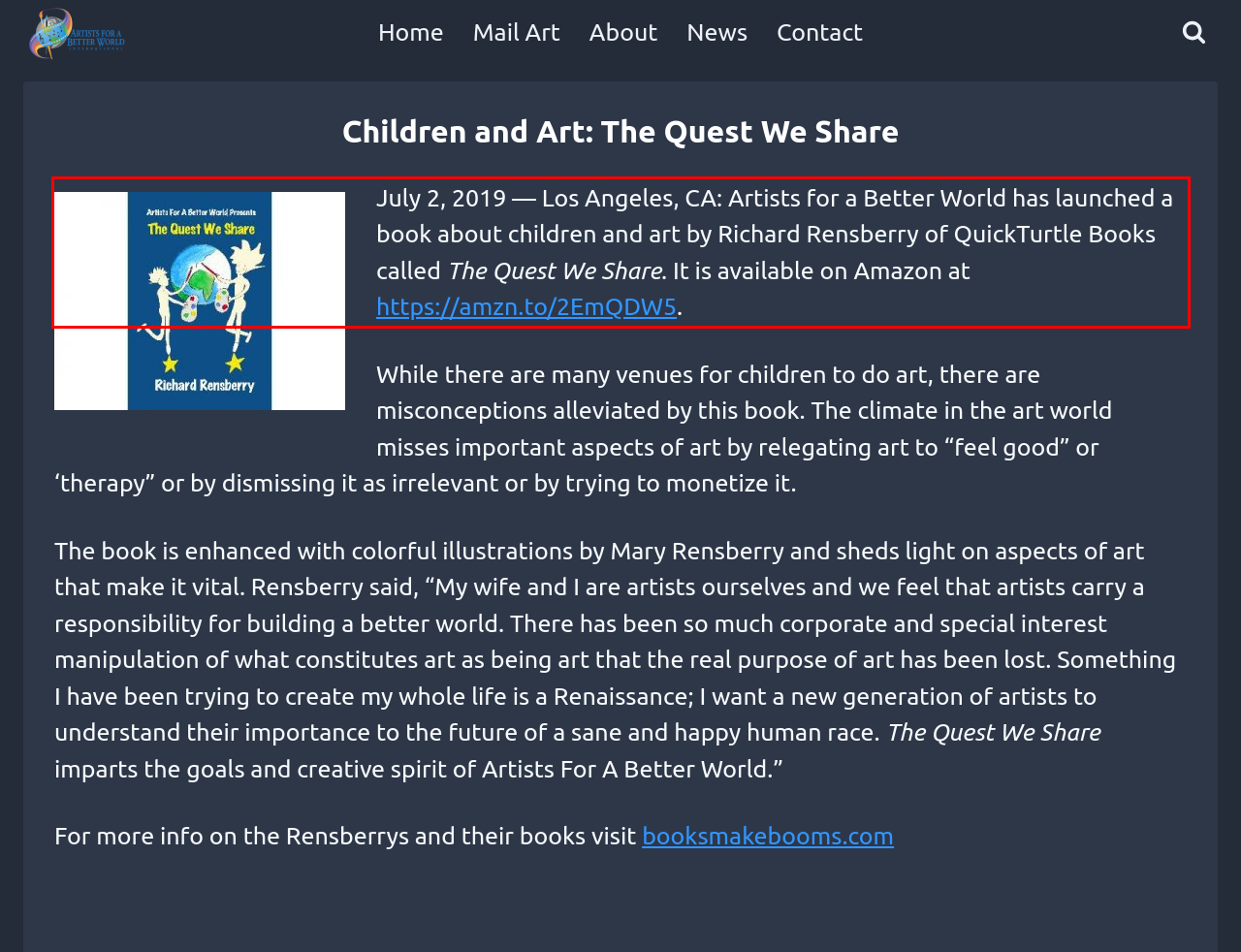Within the screenshot of the webpage, there is a red rectangle. Please recognize and generate the text content inside this red bounding box.

July 2, 2019 — Los Angeles, CA: Artists for a Better World has launched a book about children and art by Richard Rensberry of QuickTurtle Books called The Quest We Share. It is available on Amazon at https://amzn.to/2EmQDW5.